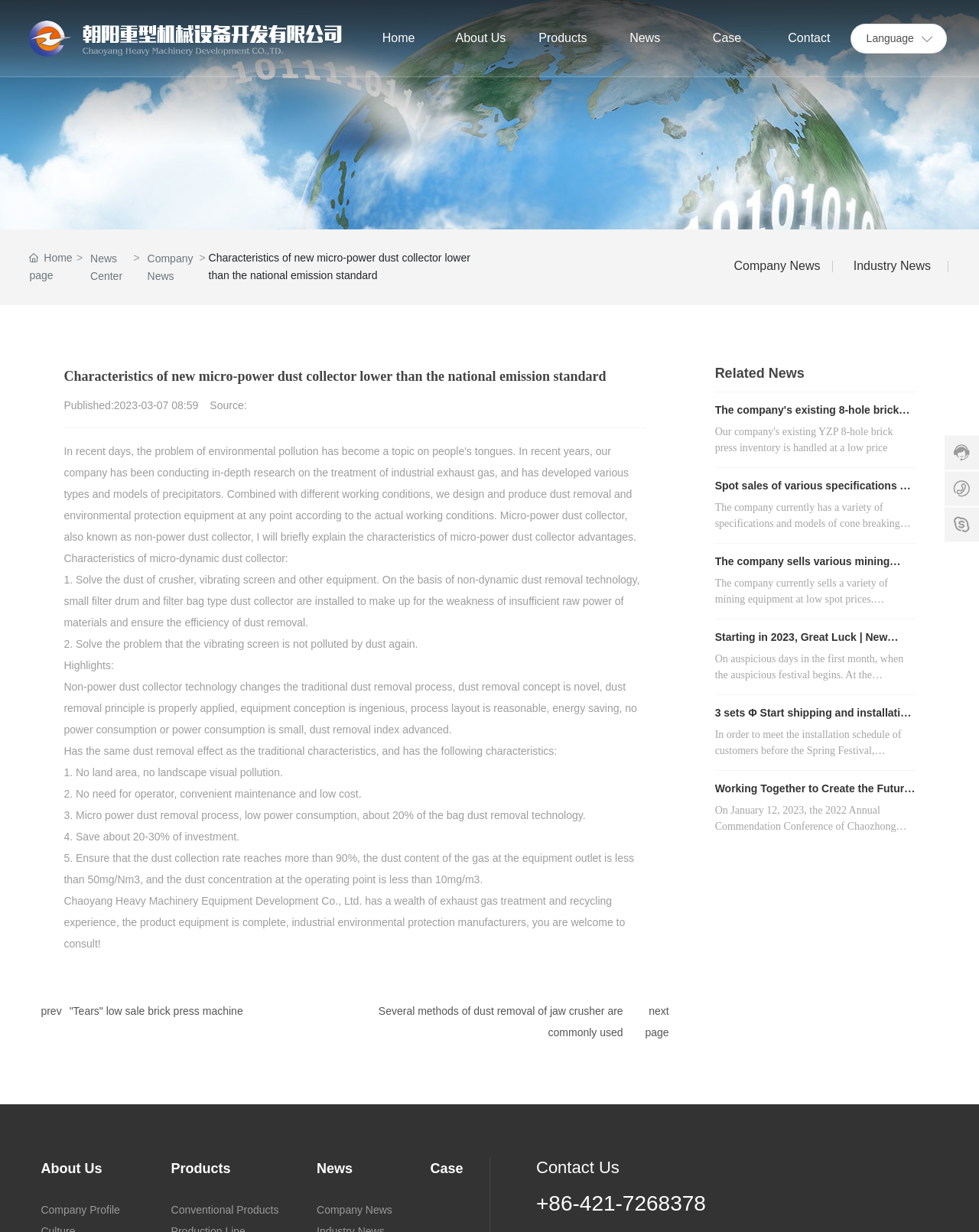Please reply with a single word or brief phrase to the question: 
How many links are there in the 'Related News' section?

5